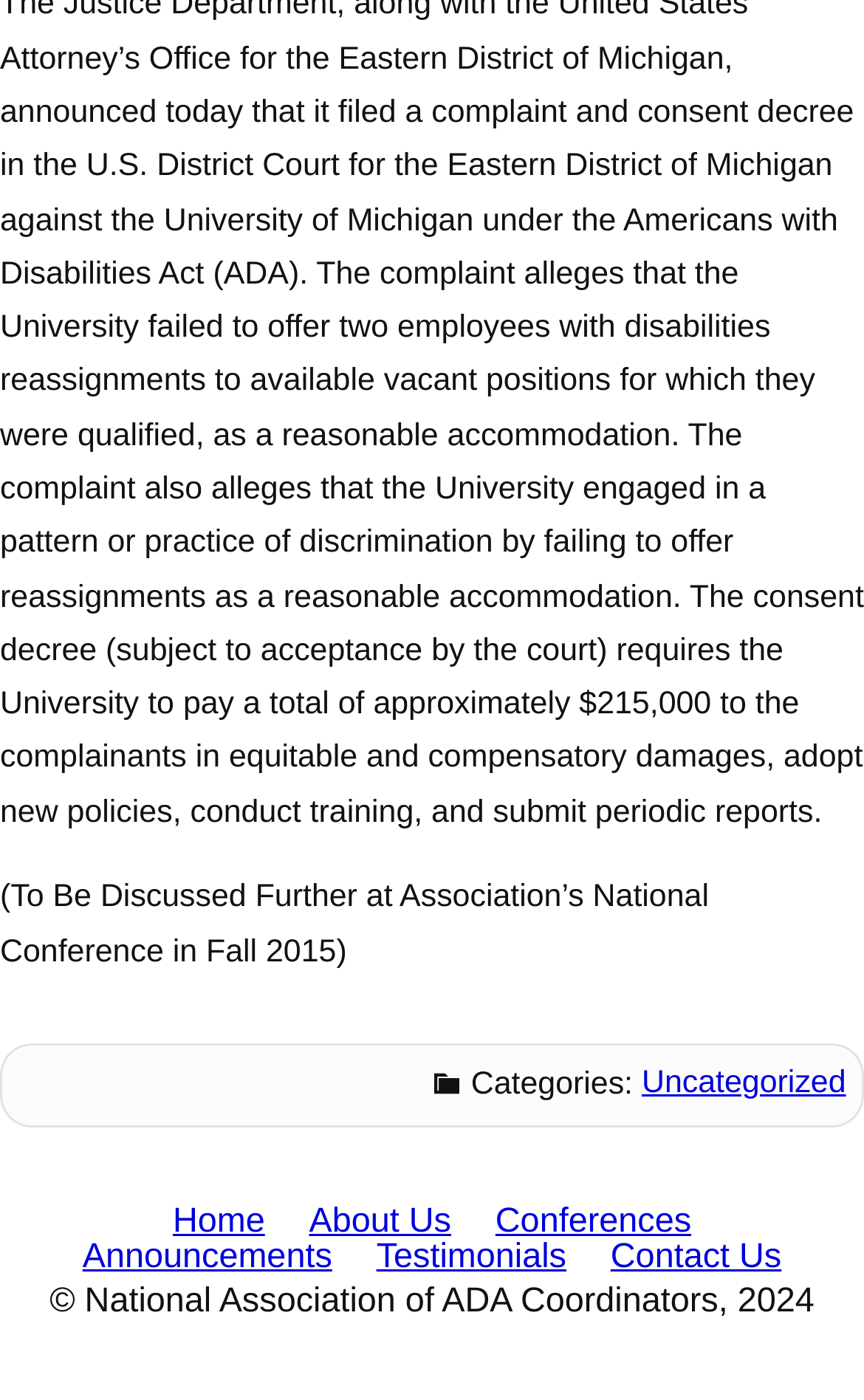What is the category of the current page?
Can you give a detailed and elaborate answer to the question?

I found the category by looking at the text 'Categories:' and the link 'Uncategorized' that follows it, which suggests that the current page belongs to the 'Uncategorized' category.